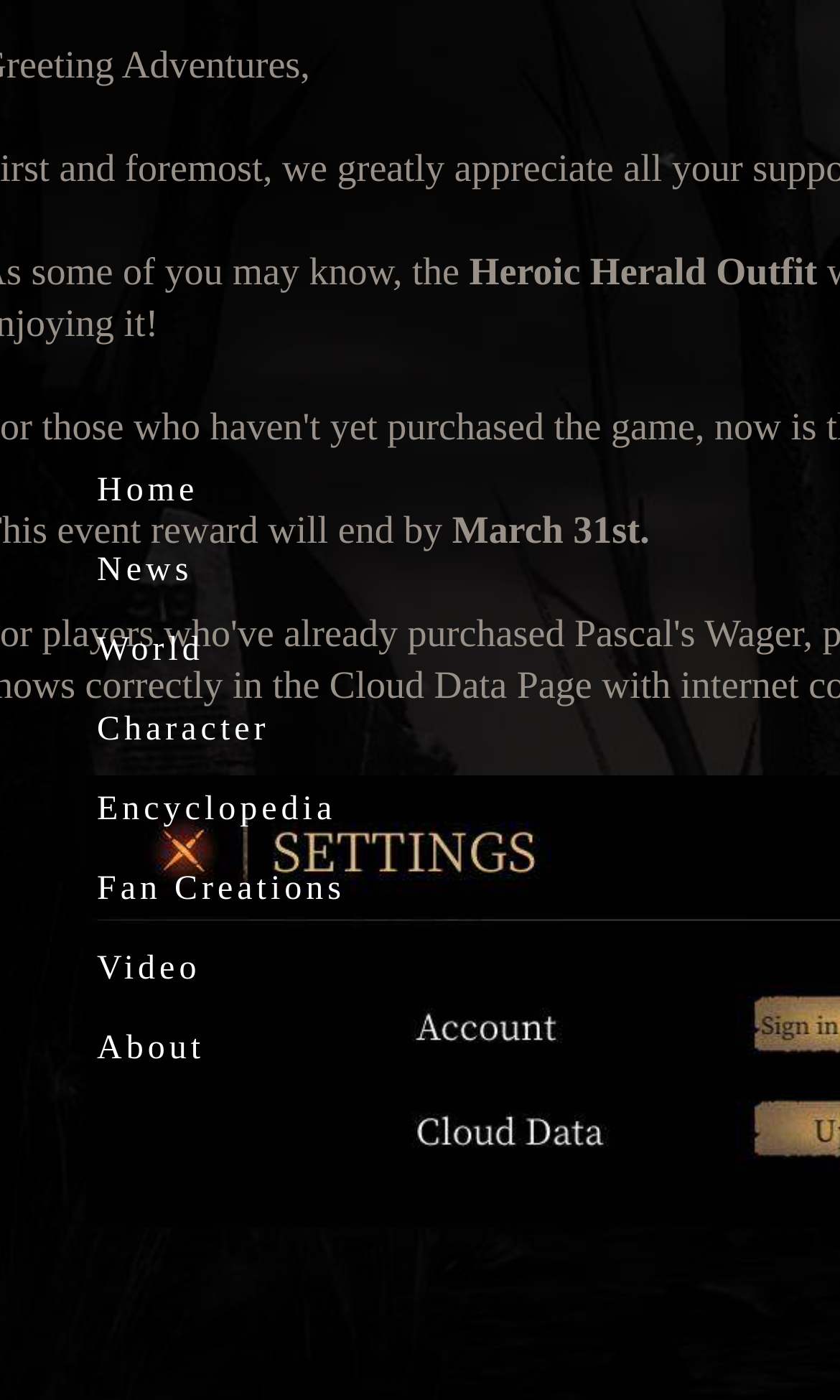Given the element description "Fan Creations", identify the bounding box of the corresponding UI element.

[0.115, 0.613, 0.411, 0.659]